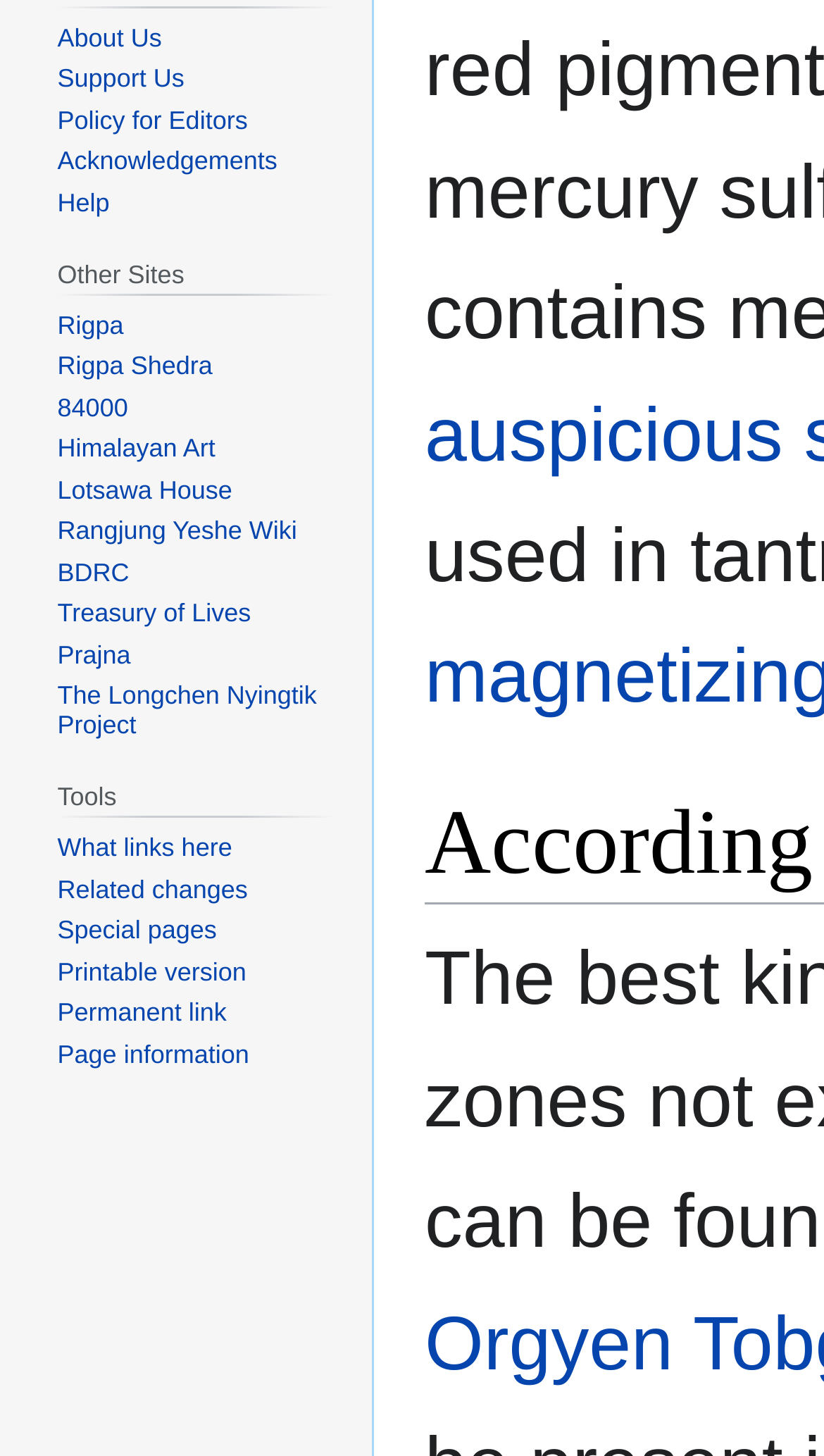Based on the description "84000", find the bounding box of the specified UI element.

[0.07, 0.27, 0.155, 0.29]